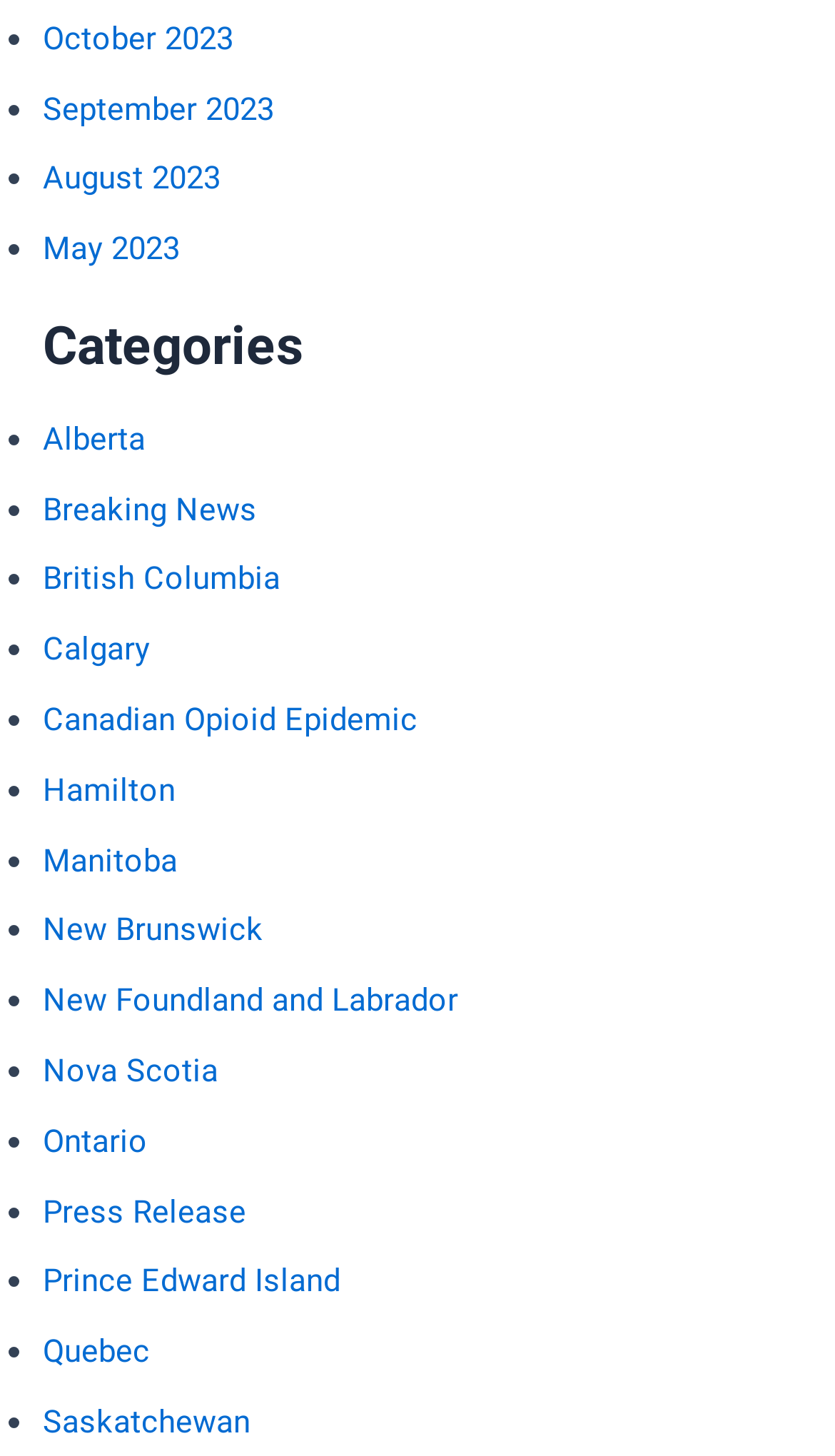Pinpoint the bounding box coordinates of the clickable element needed to complete the instruction: "View October 2023 news". The coordinates should be provided as four float numbers between 0 and 1: [left, top, right, bottom].

[0.051, 0.013, 0.279, 0.039]